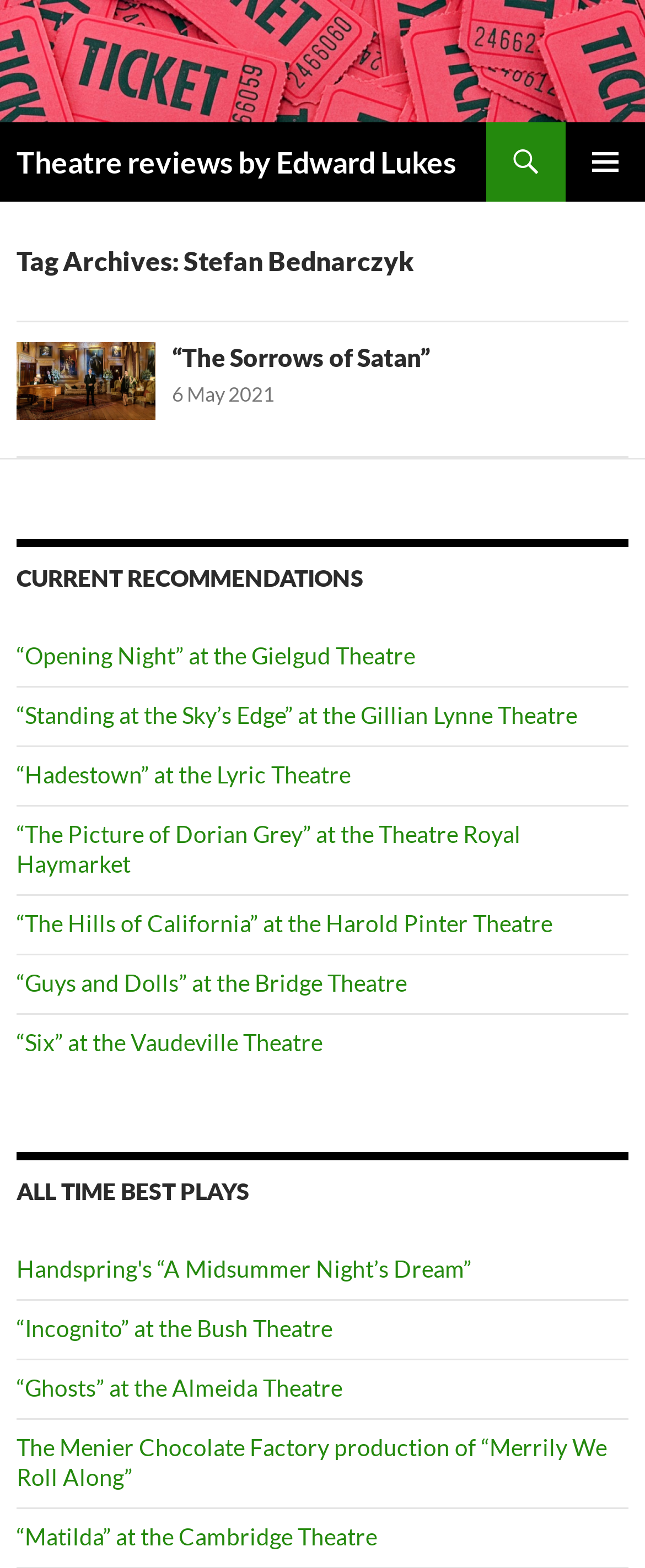Highlight the bounding box coordinates of the region I should click on to meet the following instruction: "Check the all-time best plays".

[0.026, 0.735, 0.974, 0.773]